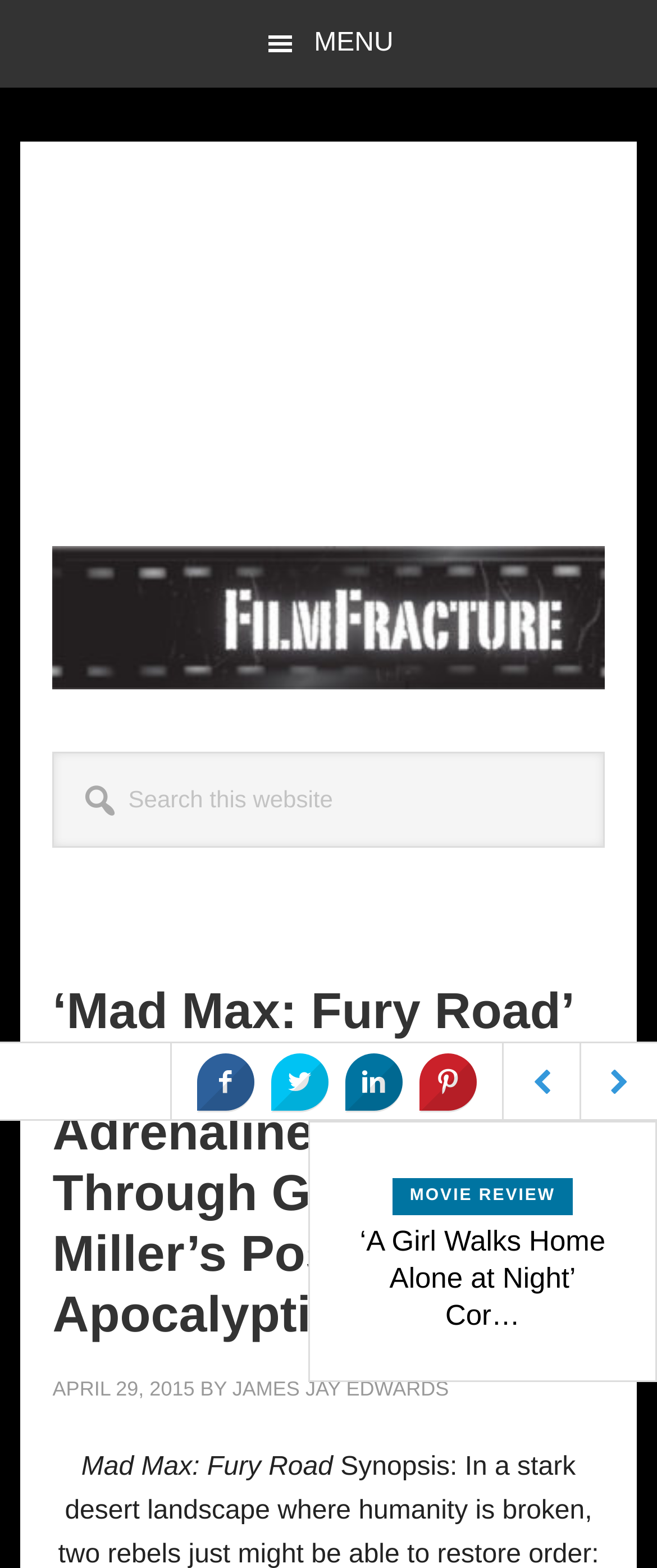Find the bounding box coordinates of the element's region that should be clicked in order to follow the given instruction: "Click on the previous article". The coordinates should consist of four float numbers between 0 and 1, i.e., [left, top, right, bottom].

None